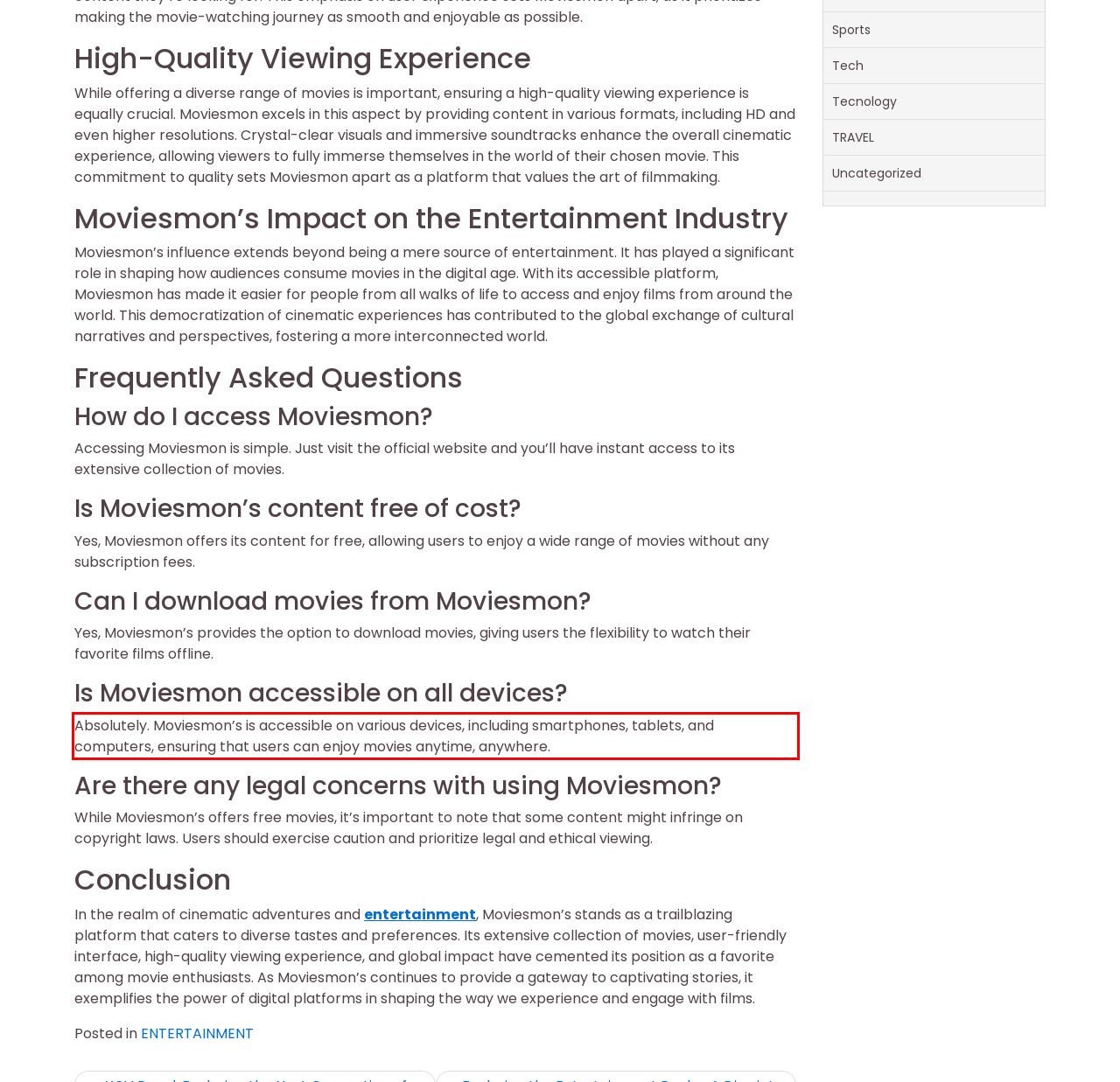You are provided with a screenshot of a webpage featuring a red rectangle bounding box. Extract the text content within this red bounding box using OCR.

Absolutely. Moviesmon’s is accessible on various devices, including smartphones, tablets, and computers, ensuring that users can enjoy movies anytime, anywhere.